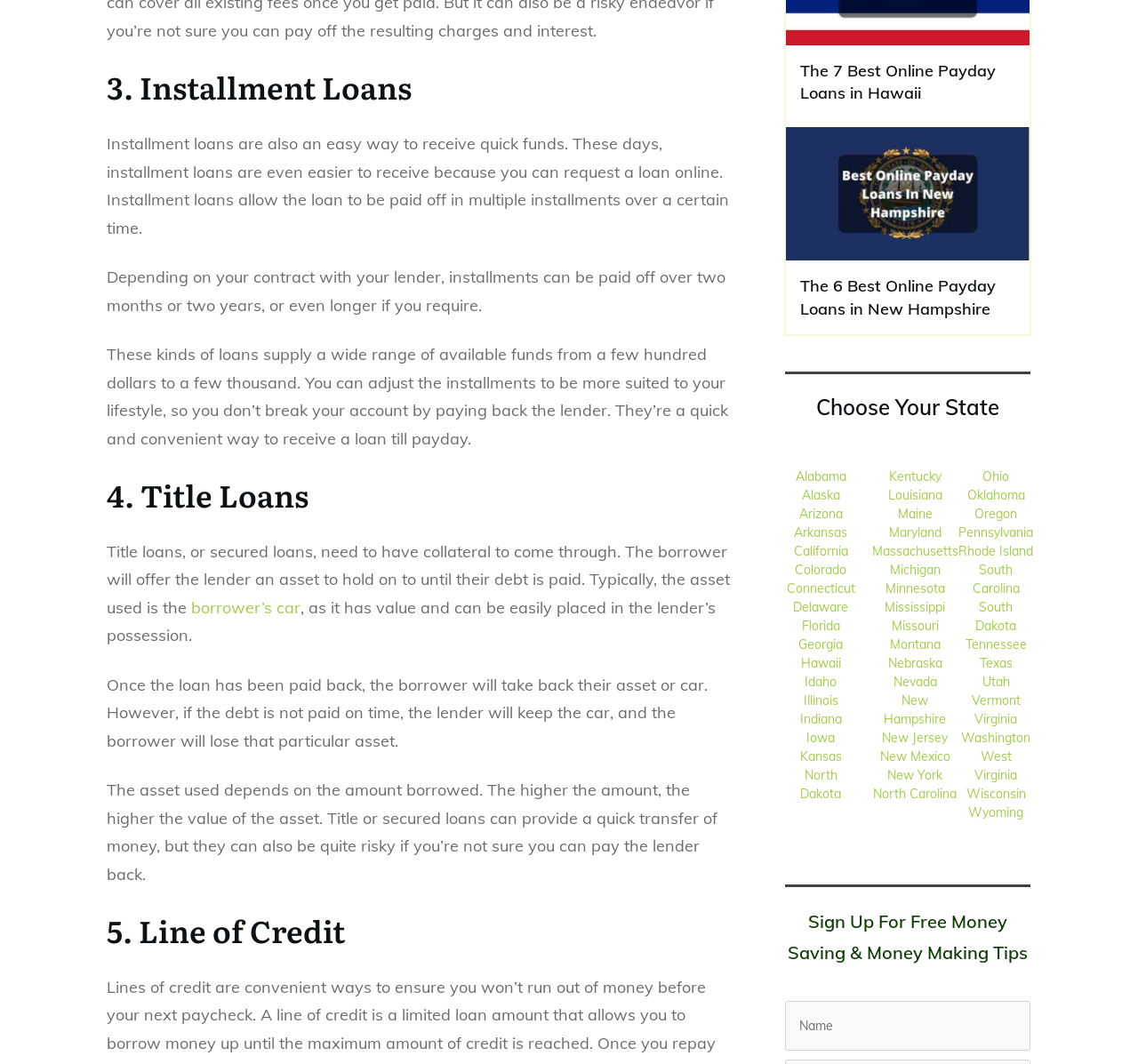Locate and provide the bounding box coordinates for the HTML element that matches this description: "Illinois".

[0.706, 0.651, 0.737, 0.666]